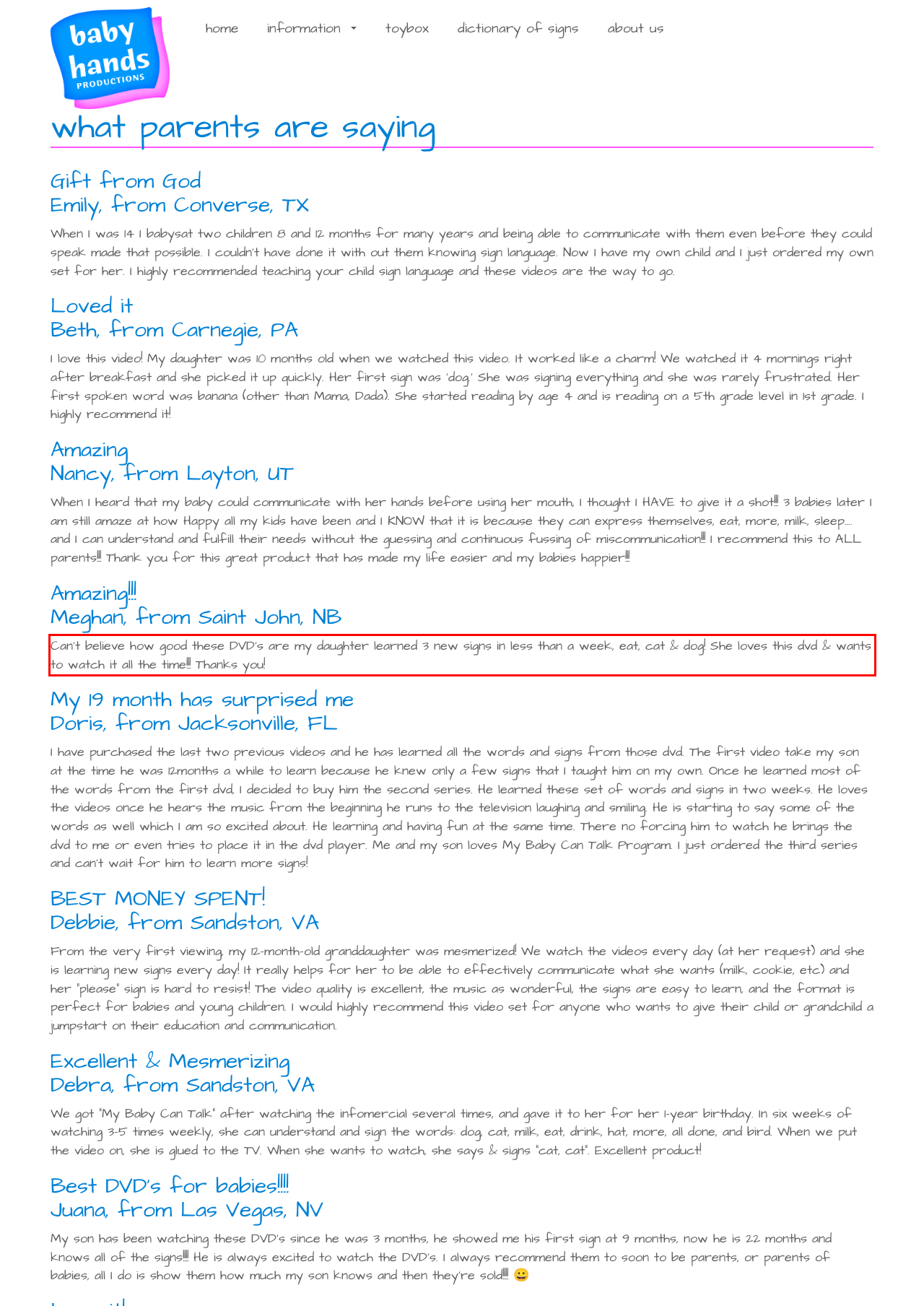Analyze the red bounding box in the provided webpage screenshot and generate the text content contained within.

Can’t believe how good these DVD’s are my daughter learned 3 new signs in less than a week, eat, cat & dog! She loves this dvd & wants to watch it all the time!!! Thanks you!